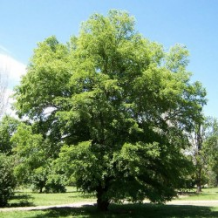Detail every significant feature and component of the image.

The image depicts a lush, green Siberian Elm tree (Ulmus Pumila), characterized by its broad, spreading canopy. This deciduous tree boasts a vigorous growth habit, thriving in full sun and tolerating a variety of soil conditions, including acidic, neutral, and alkaline types. Its dense foliage provides excellent shade, making it a popular choice for landscaping. 

The Siberian Elm is noted for its resilience against Dutch elm disease and is often favored for planting in challenging climates due to its hardiness. Typically found in zones 4 to 9, this tree is fast-growing and can reach impressive heights, showcasing dark green leaves that turn to a vibrant yellow in the fall. In spring, inconspicuous flowers emerge, followed by clusters of round seeds that are dispersed by the wind. 

Suitable for various landscape applications, the Siberian Elm can also be used for bonsai. This adaptable species not only contributes to ecological diversity but also enhances outdoor aesthetics with its majestic appearance.